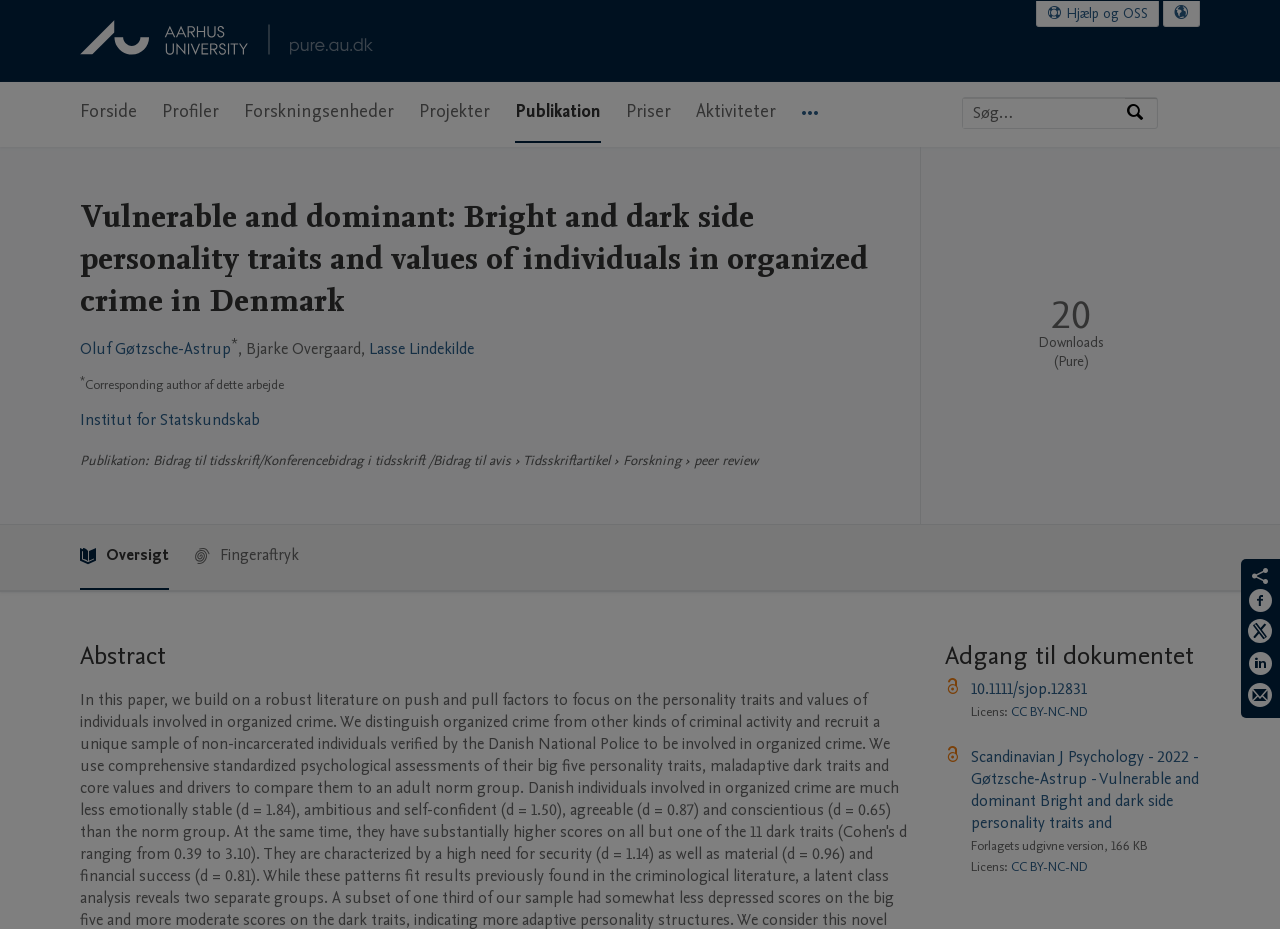What is the license of the publication?
Please ensure your answer to the question is detailed and covers all necessary aspects.

The license of the publication can be found in the section with information about the publication, where it is stated that the publication is licensed under CC BY-NC-ND.